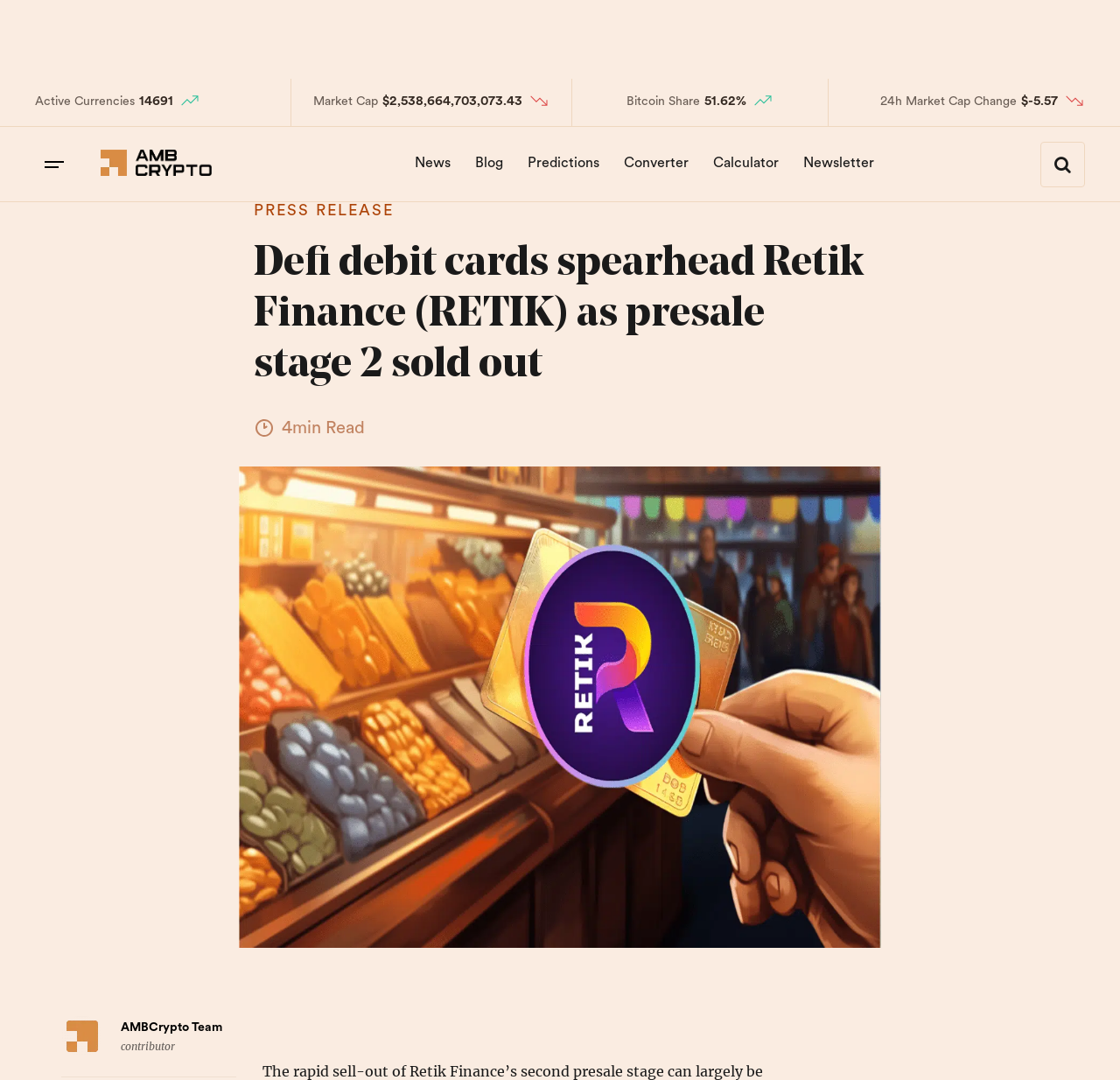How many active currencies are there?
Look at the image and provide a short answer using one word or a phrase.

14691